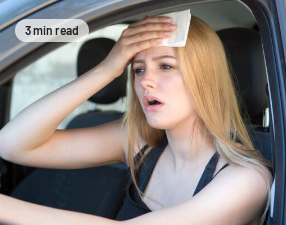Respond to the question below with a concise word or phrase:
What is the woman doing with the tissue?

Wiping her forehead